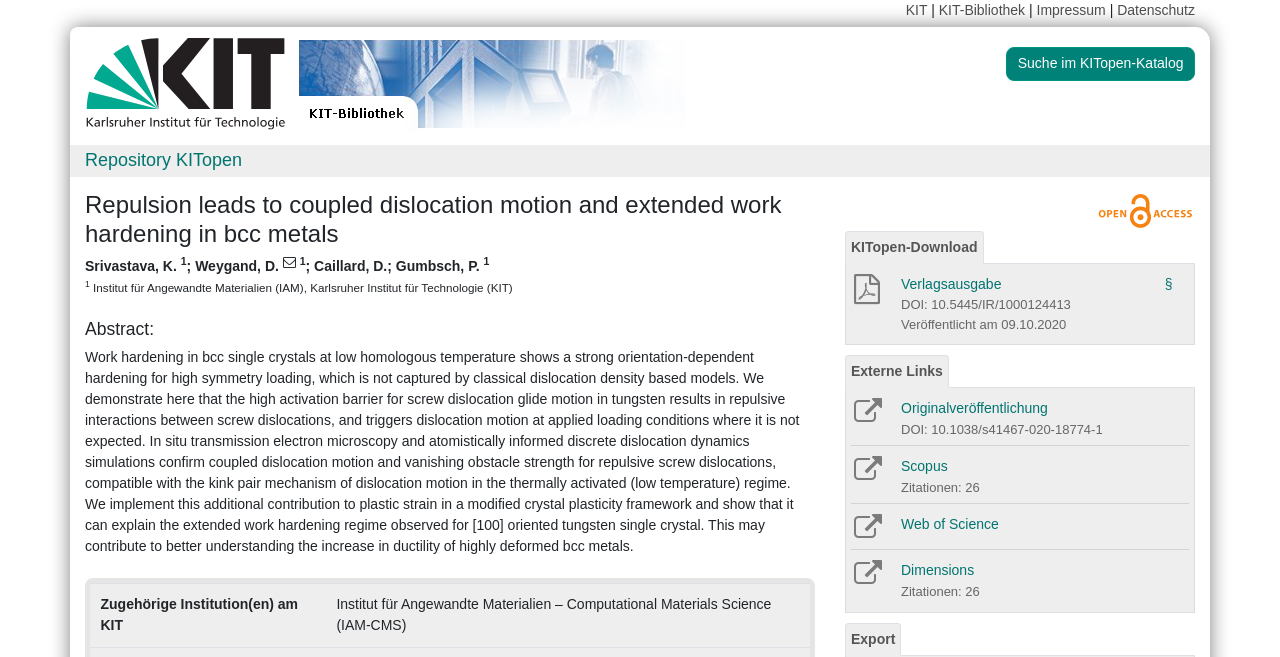Identify the bounding box coordinates for the UI element that matches this description: "title="Link zu Web of Science"".

[0.665, 0.799, 0.689, 0.824]